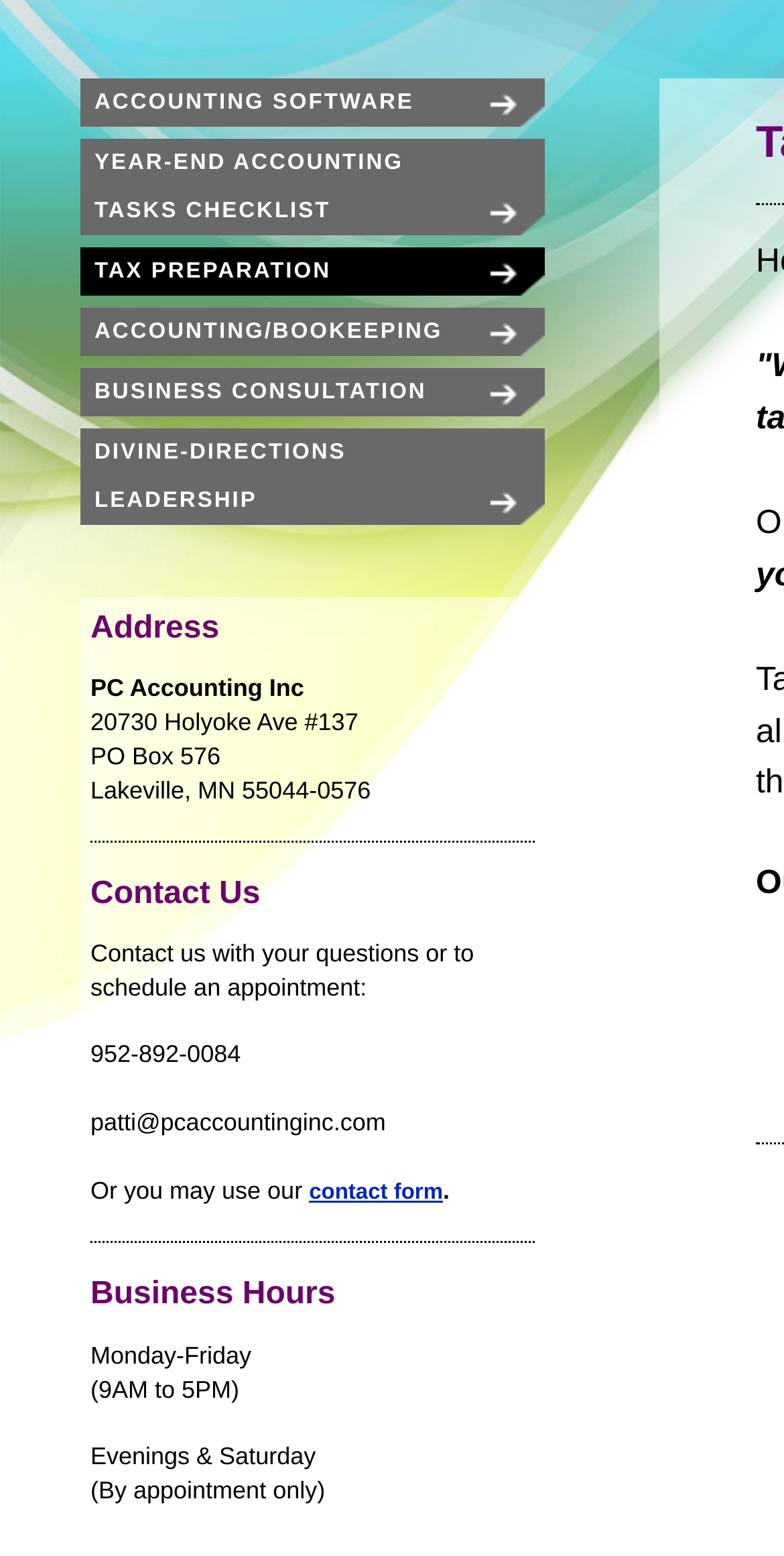Identify the bounding box coordinates for the UI element described as: "Accounting/Bookeeping".

[0.103, 0.198, 0.695, 0.229]